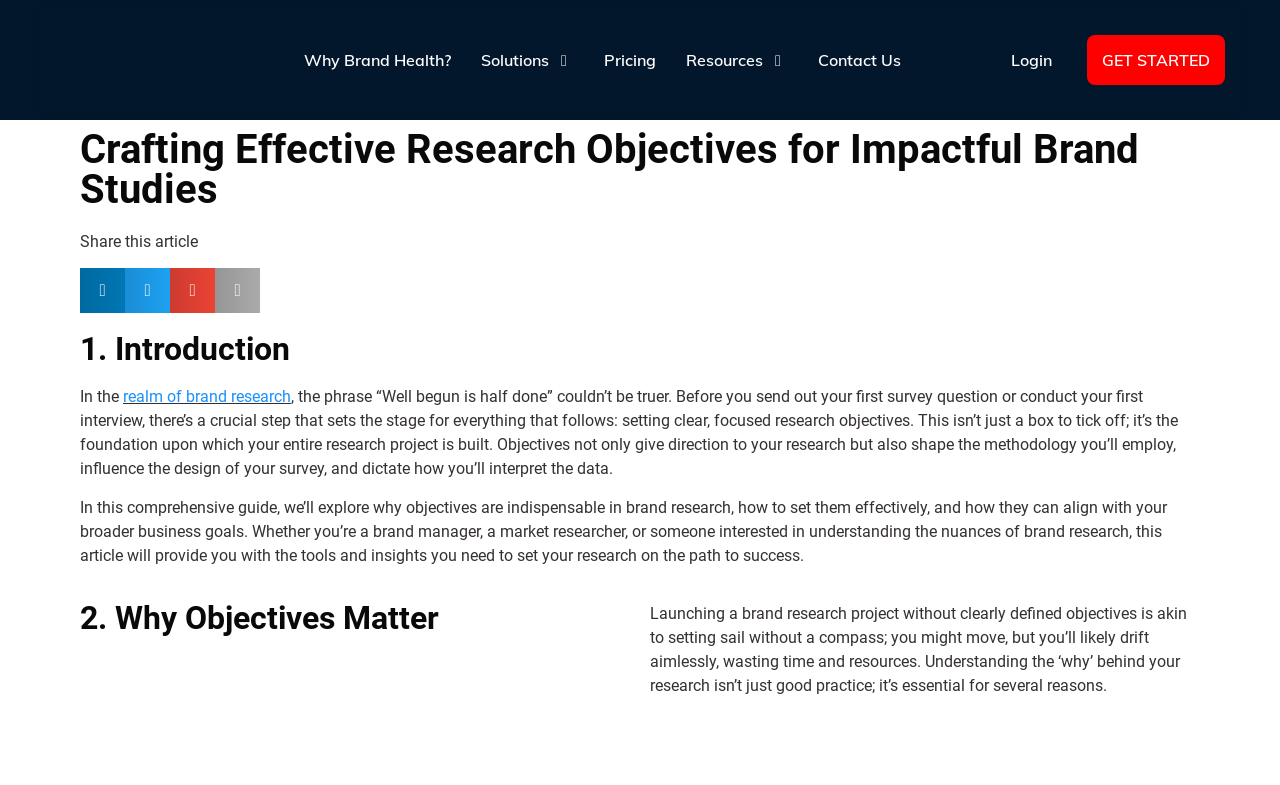What is the consequence of launching a brand research project without clear objectives?
Provide a one-word or short-phrase answer based on the image.

Wasting time and resources